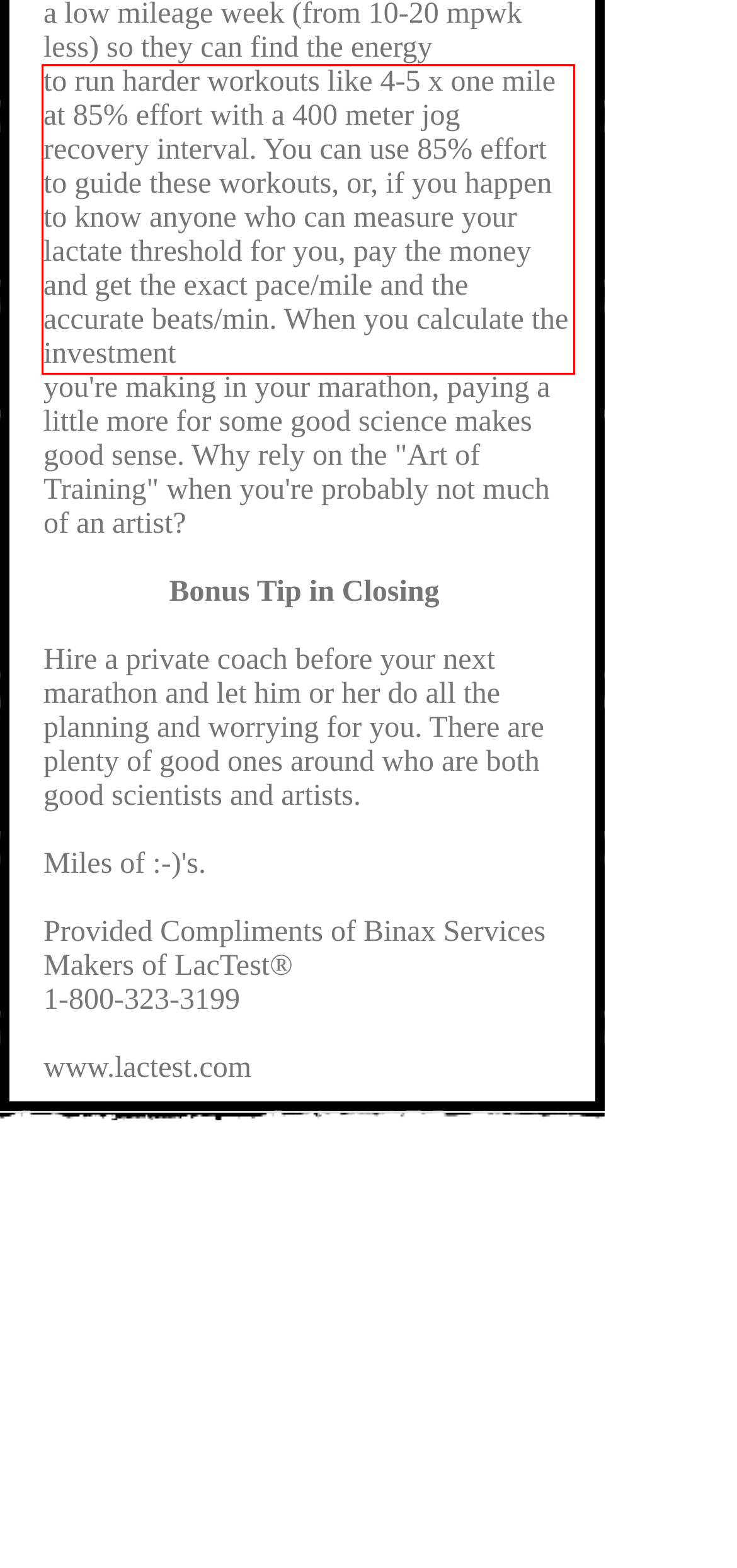You are provided with a screenshot of a webpage that includes a UI element enclosed in a red rectangle. Extract the text content inside this red rectangle.

to run harder workouts like 4-5 x one mile at 85% effort with a 400 meter jog recovery interval. You can use 85% effort to guide these workouts, or, if you happen to know anyone who can measure your lactate threshold for you, pay the money and get the exact pace/mile and the accurate beats/min. When you calculate the investment